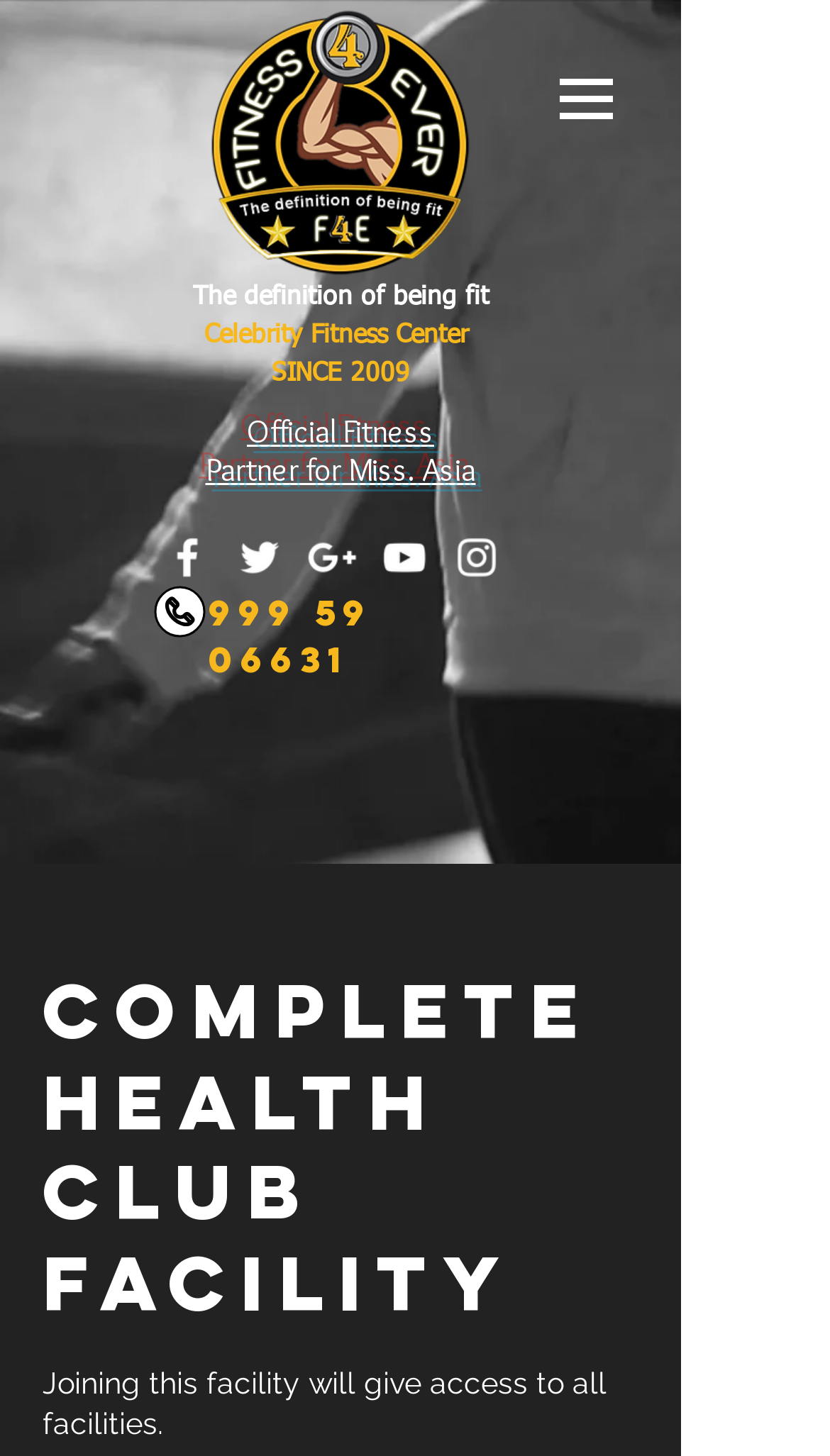Please determine the bounding box coordinates of the element to click on in order to accomplish the following task: "Click the Official Fitness button". Ensure the coordinates are four float numbers ranging from 0 to 1, i.e., [left, top, right, bottom].

[0.297, 0.284, 0.523, 0.31]